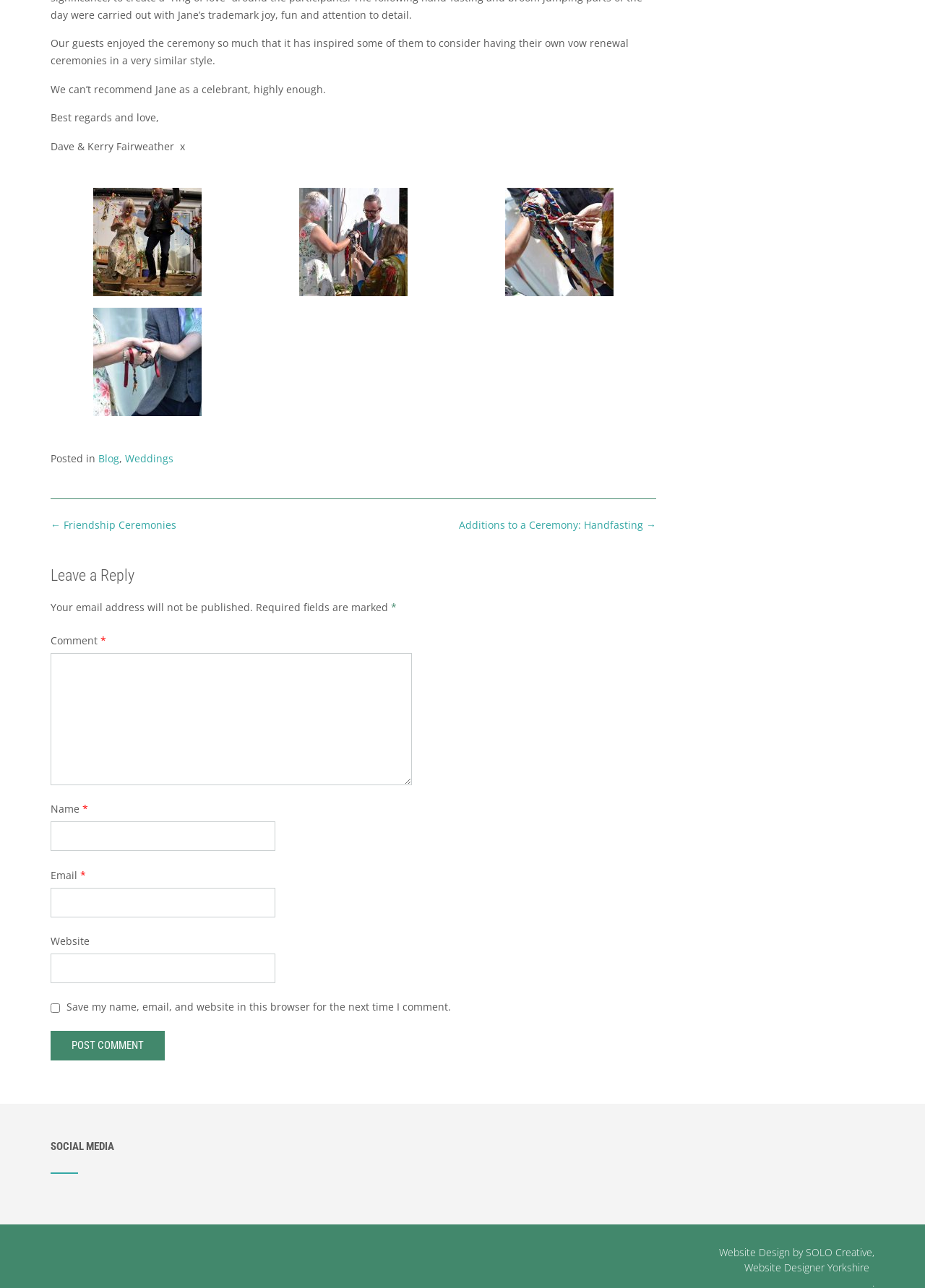Locate the bounding box of the UI element based on this description: "name="submit" value="Post Comment"". Provide four float numbers between 0 and 1 as [left, top, right, bottom].

[0.055, 0.8, 0.178, 0.823]